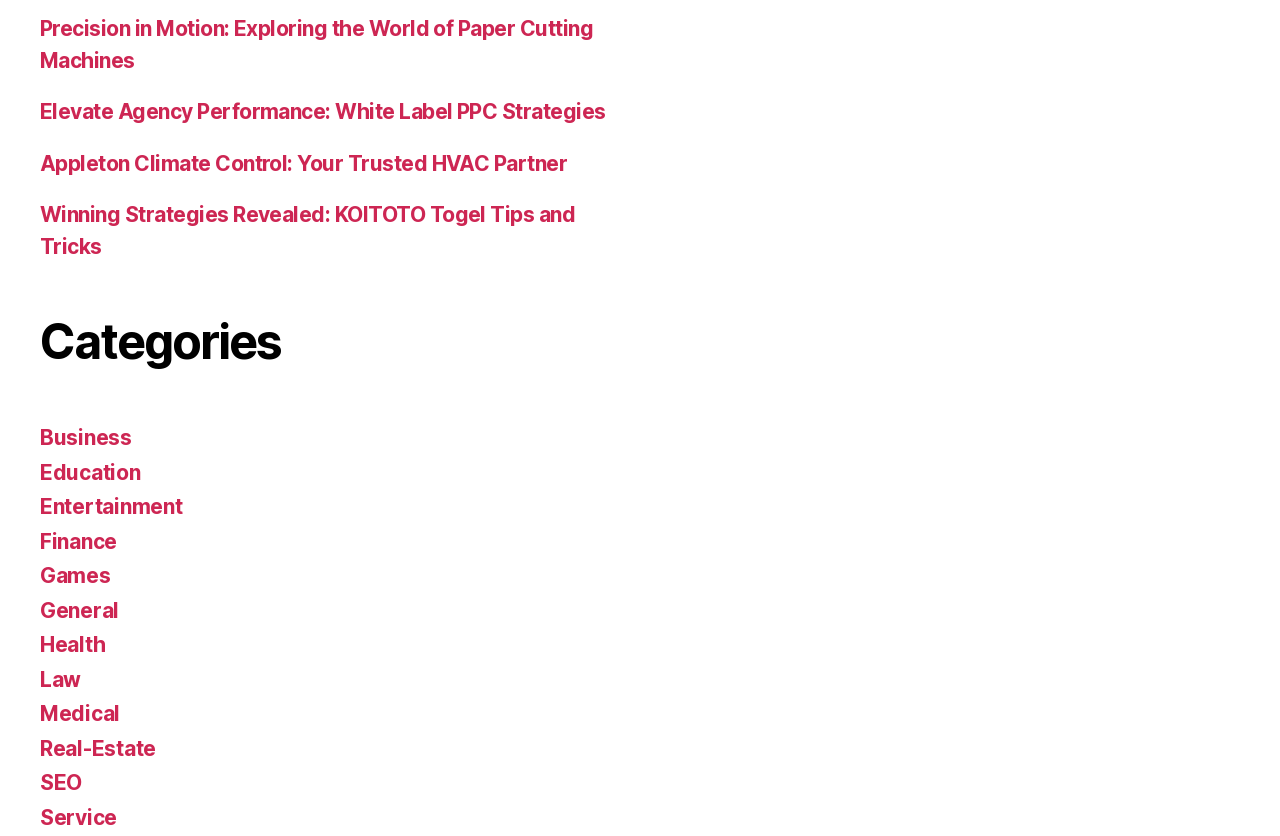Please find and report the bounding box coordinates of the element to click in order to perform the following action: "Browse real estate links". The coordinates should be expressed as four float numbers between 0 and 1, in the format [left, top, right, bottom].

[0.031, 0.88, 0.122, 0.91]